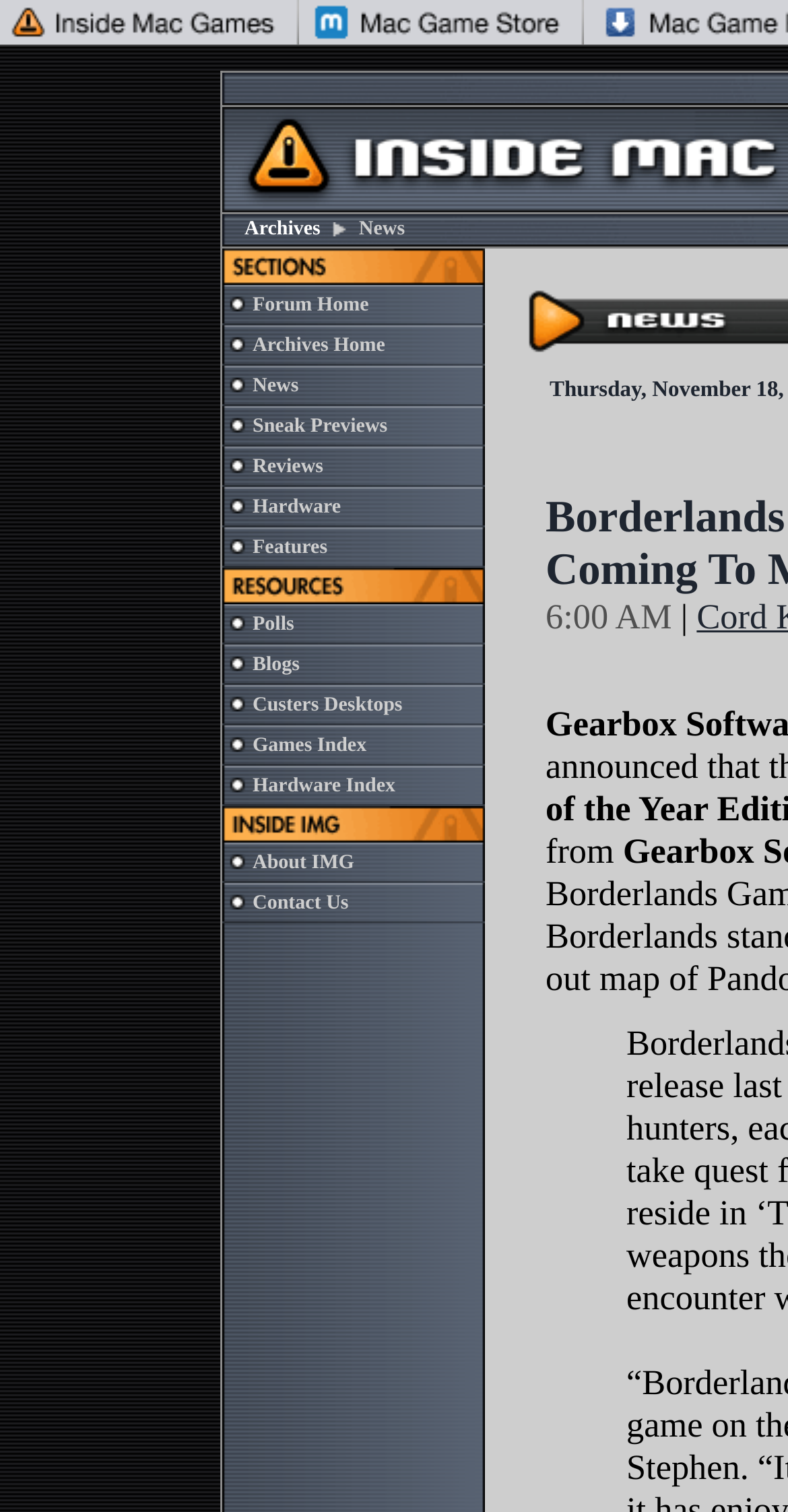Identify the bounding box for the described UI element. Provide the coordinates in (top-left x, top-left y, bottom-right x, bottom-right y) format with values ranging from 0 to 1: Polls

[0.321, 0.406, 0.373, 0.42]